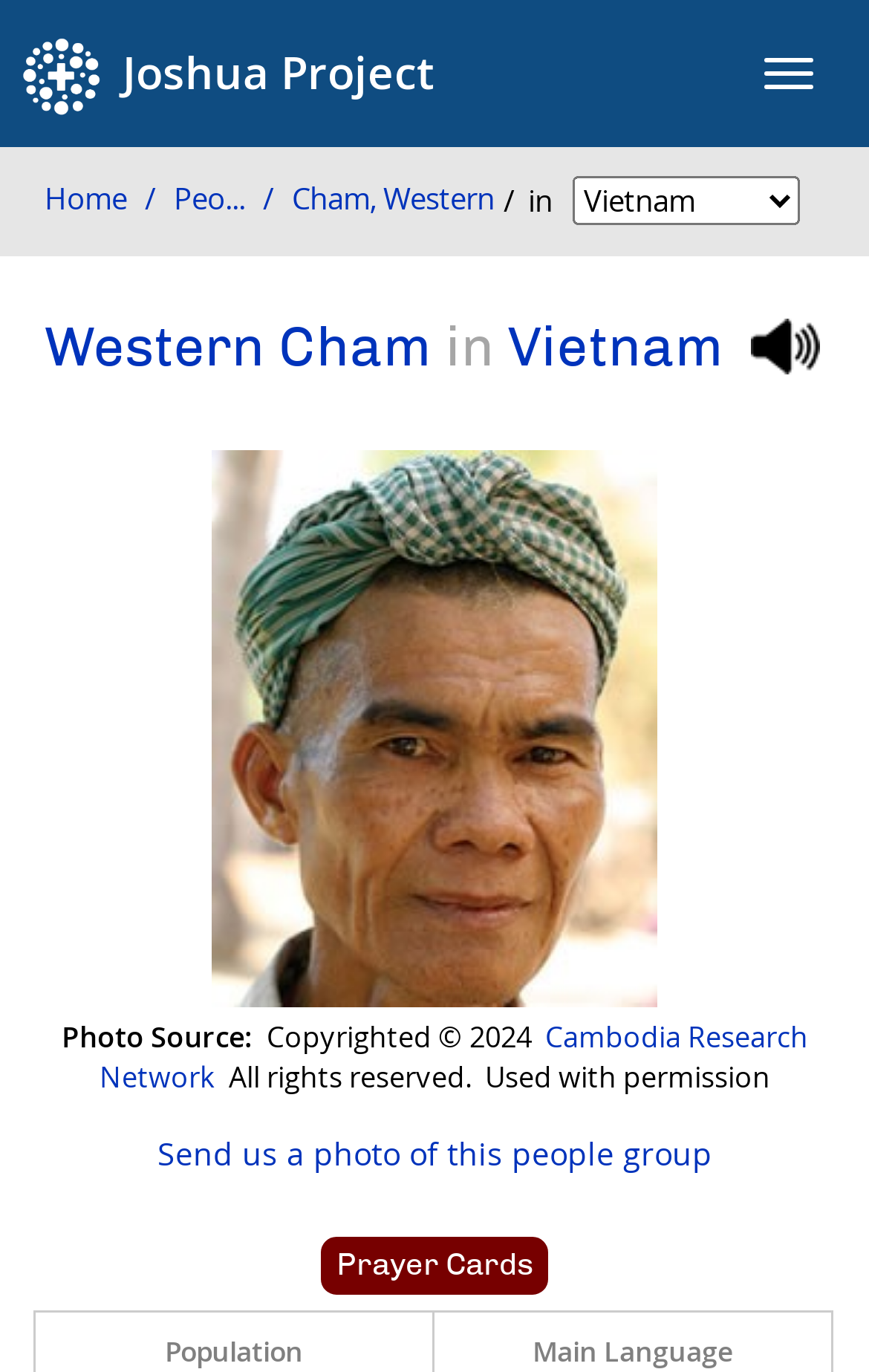Produce an elaborate caption capturing the essence of the webpage.

The webpage is about the Cham, Western in Vietnam people group profile. At the top, there is a navigation menu with a toggle button on the right side. Below the navigation menu, there is a logo of Joshua Project on the left side, accompanied by a link to the Joshua Project homepage. 

To the right of the logo, there are links to "Home", "People Groups", and "Cham, Western" in a horizontal row. Following these links, there is a dropdown combobox. 

Below the navigation section, there is a heading that reads "Western Cham in Vietnam", which contains links to "Western Cham" and "Vietnam". On the right side of the heading, there is a button with an image. 

The main content of the page is an image of the Cham, Western people group, taking up a significant portion of the page. Below the image, there is a photo credit section that includes the source of the photo, a copyright notice, and a link to the Cambodia Research Network. 

Further down, there are two links: one to send a photo of this people group and another to access prayer cards. At the bottom of the page, there are two sections labeled "Population" and "Main Language", although the specific values are not provided.